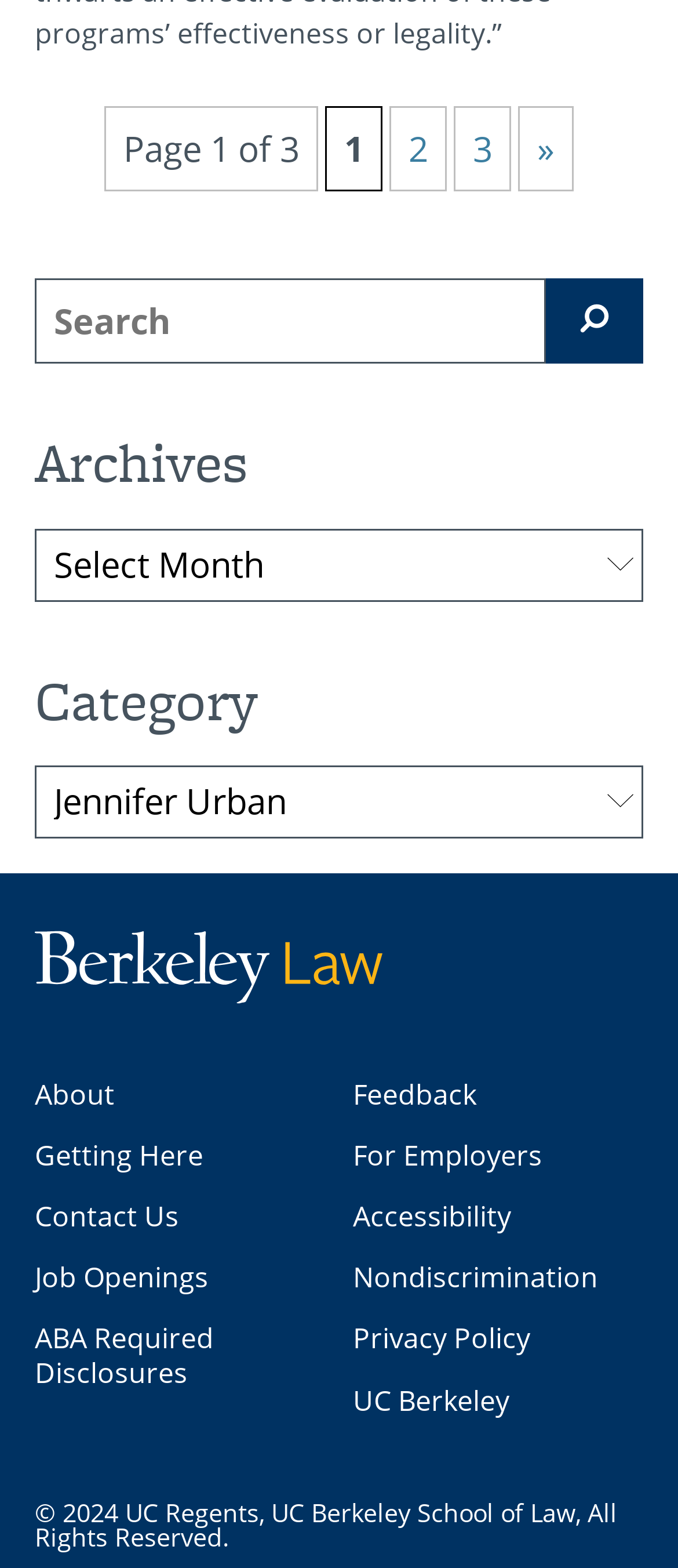Kindly determine the bounding box coordinates of the area that needs to be clicked to fulfill this instruction: "View the privacy notice".

None